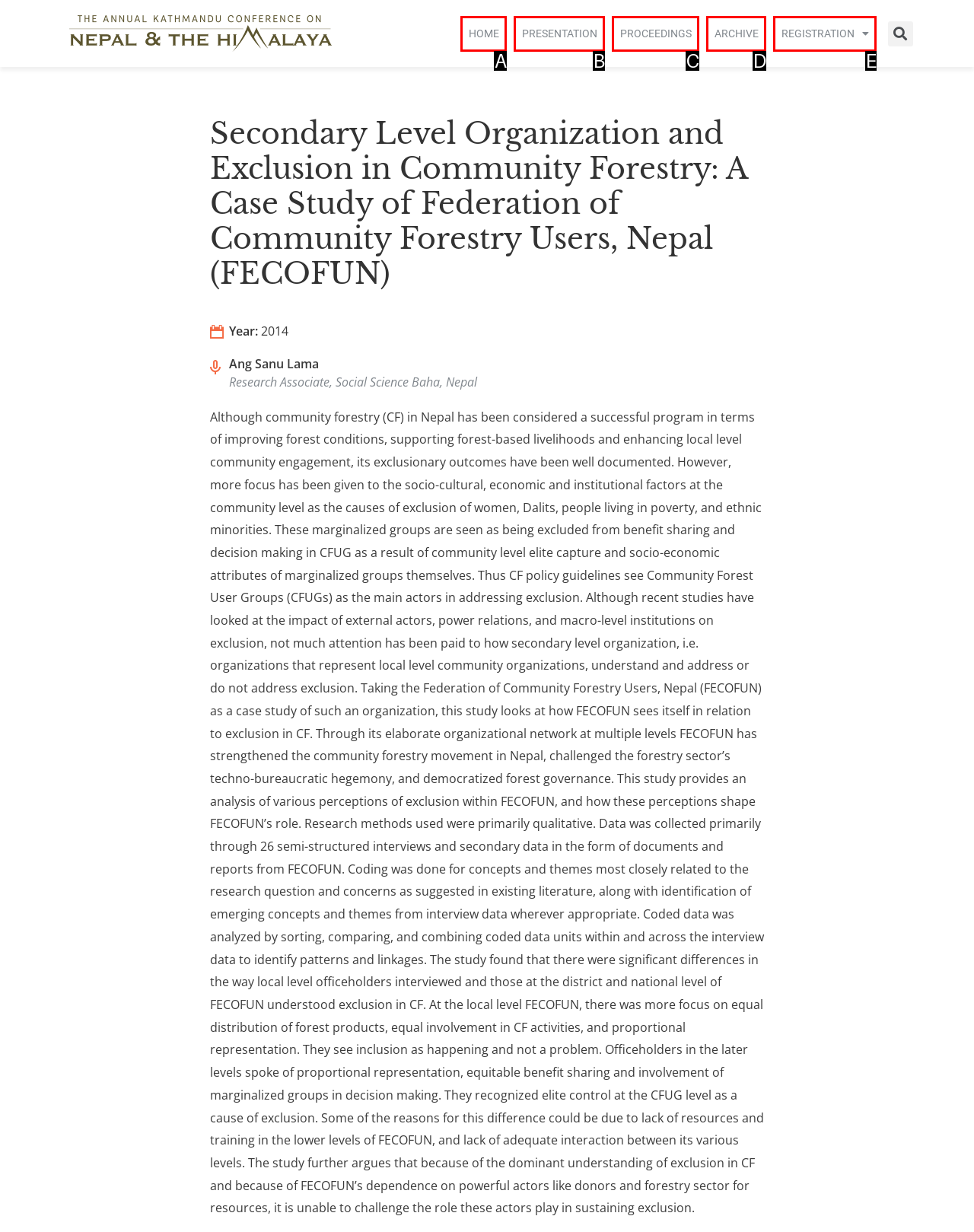Select the letter from the given choices that aligns best with the description: Home. Reply with the specific letter only.

A